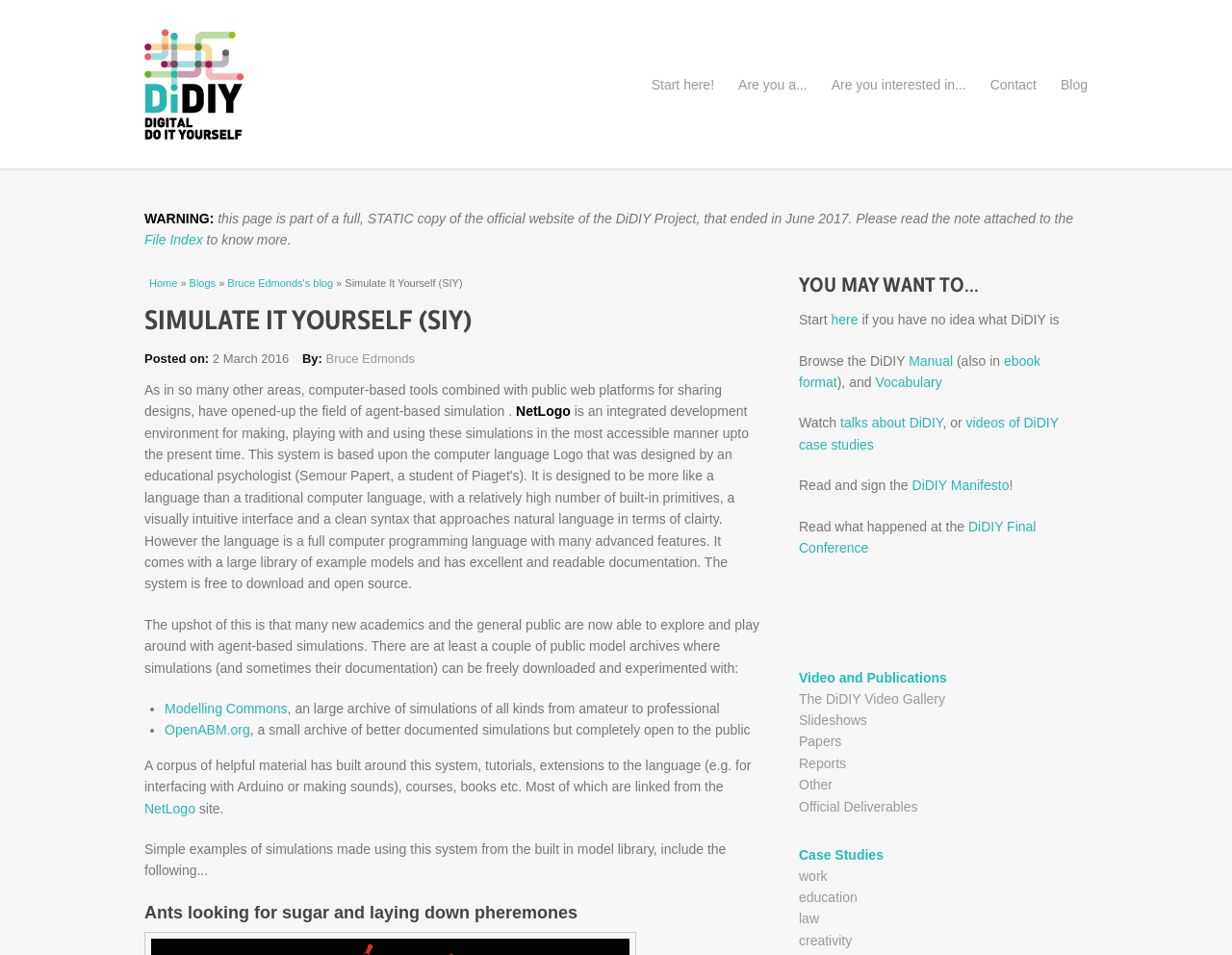What is the name of the project?
Could you answer the question with a detailed and thorough explanation?

The name of the project can be inferred from the various mentions of 'DiDIY' throughout the webpage, including the 'DiDIY Manifesto' and 'DiDIY Final Conference' links.